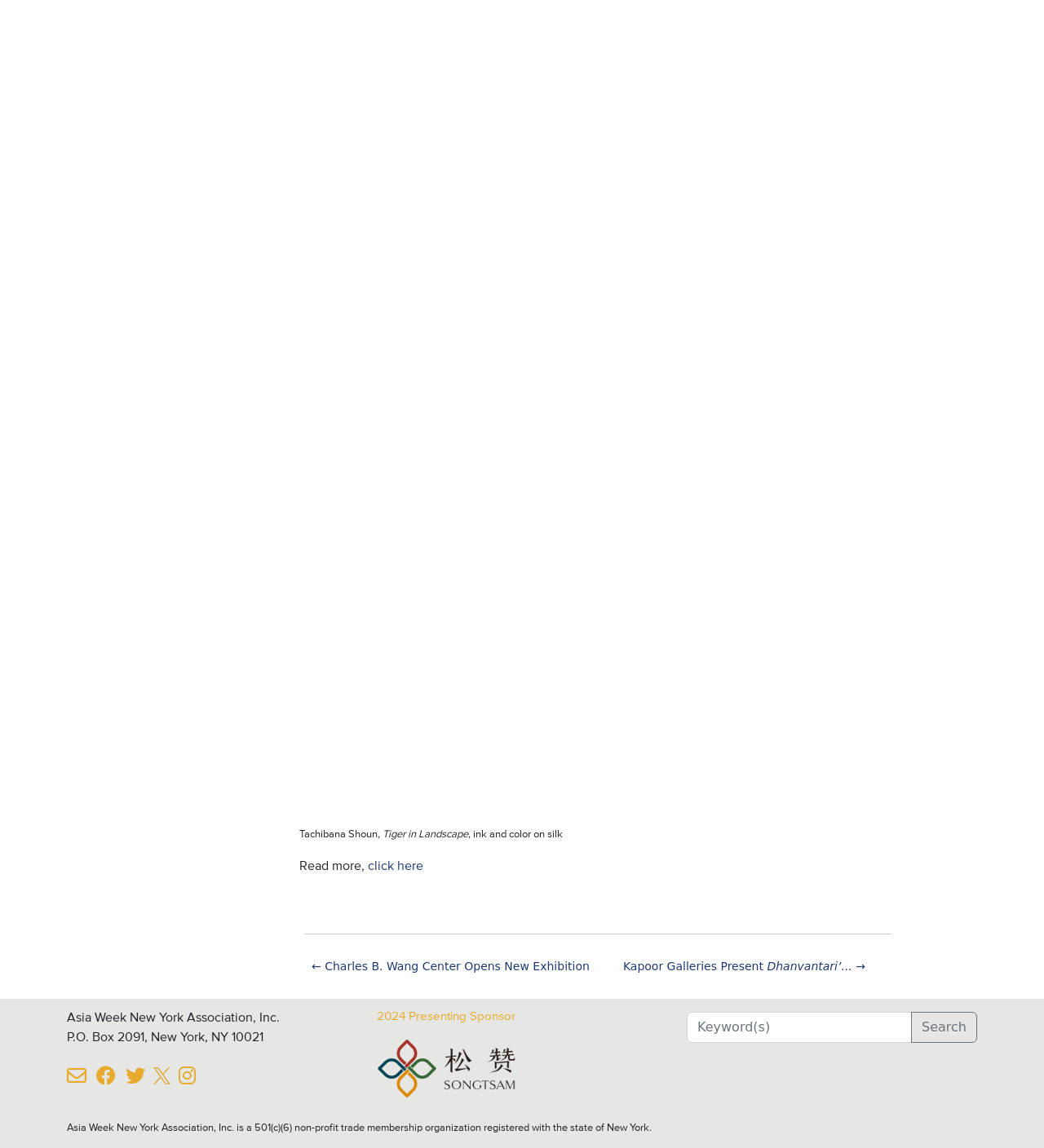Extract the bounding box coordinates for the described element: "click here". The coordinates should be represented as four float numbers between 0 and 1: [left, top, right, bottom].

[0.352, 0.747, 0.405, 0.76]